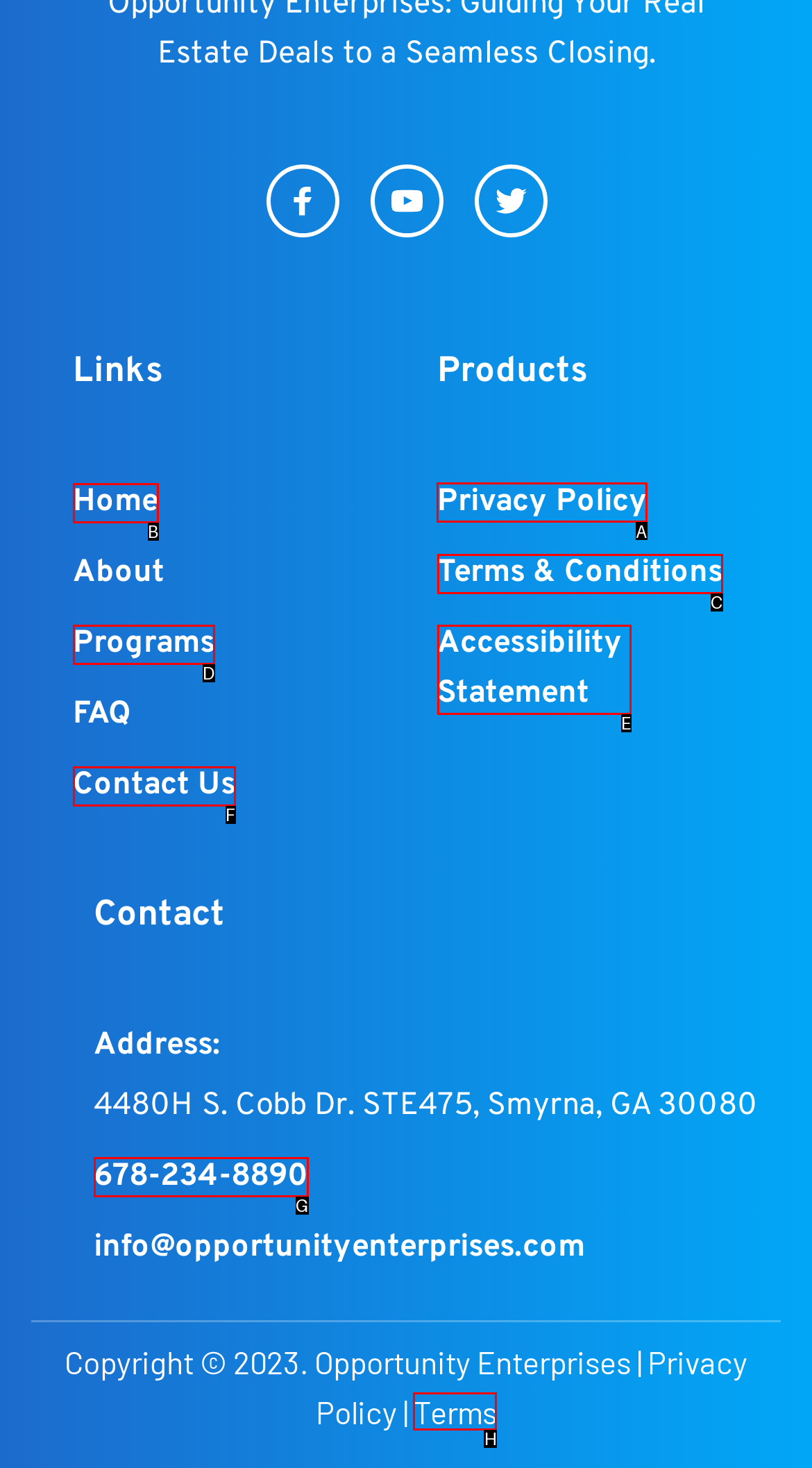Choose the correct UI element to click for this task: view privacy policy Answer using the letter from the given choices.

A